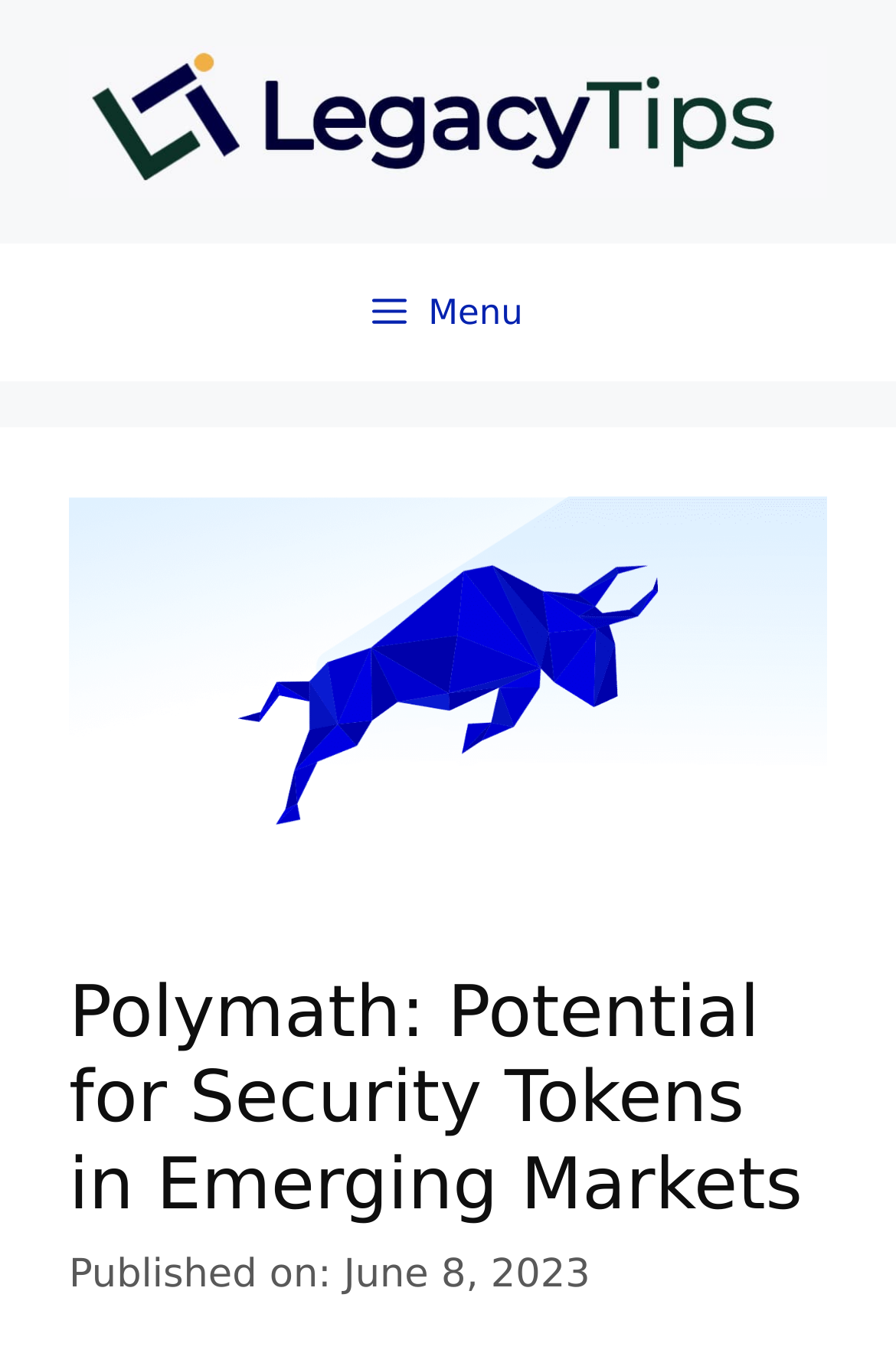Provide the bounding box coordinates, formatted as (top-left x, top-left y, bottom-right x, bottom-right y), with all values being floating point numbers between 0 and 1. Identify the bounding box of the UI element that matches the description: alt="LegacyTips"

[0.077, 0.072, 0.923, 0.106]